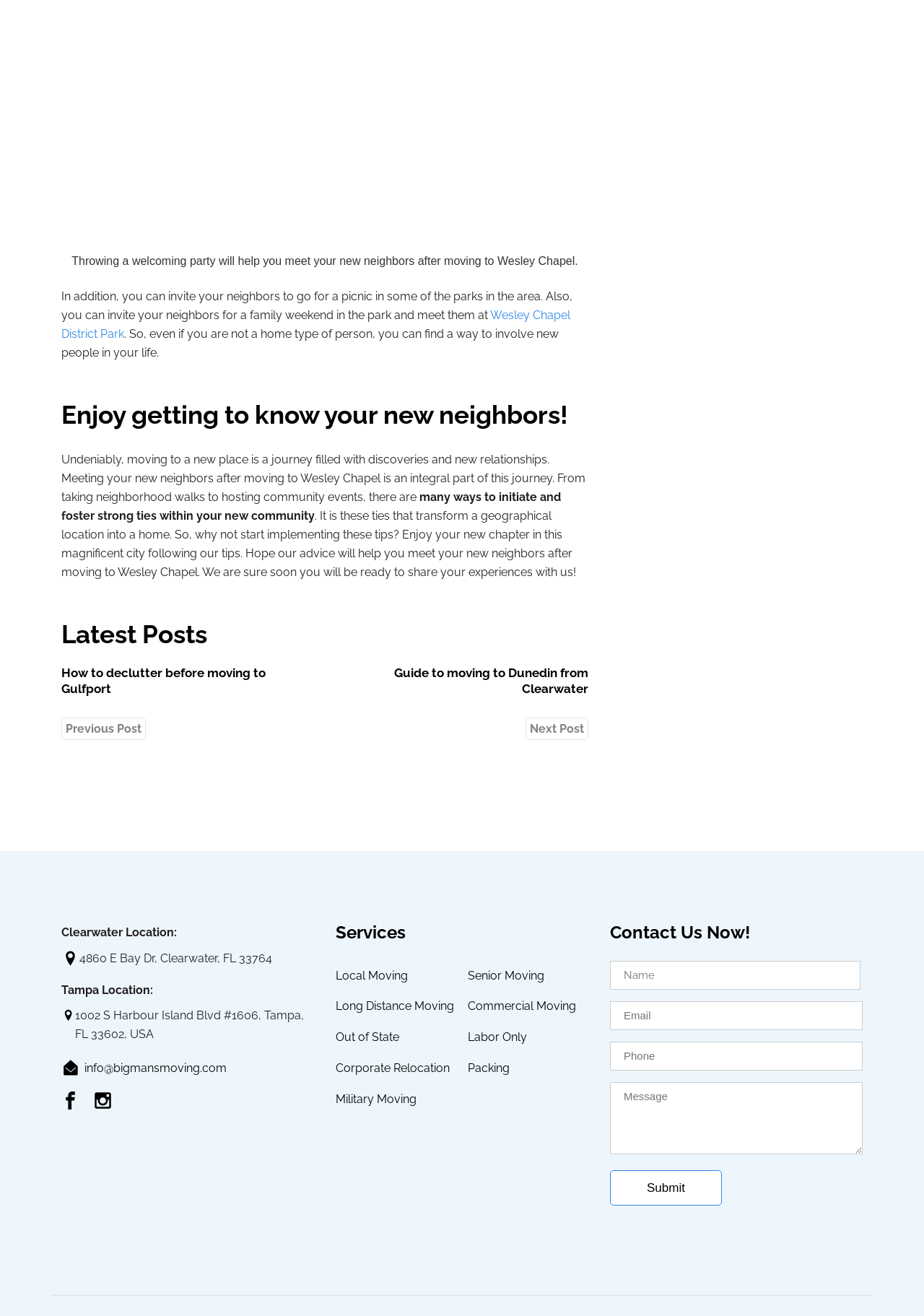Find the bounding box coordinates of the element to click in order to complete the given instruction: "Click the 'Submit' button."

[0.66, 0.889, 0.781, 0.916]